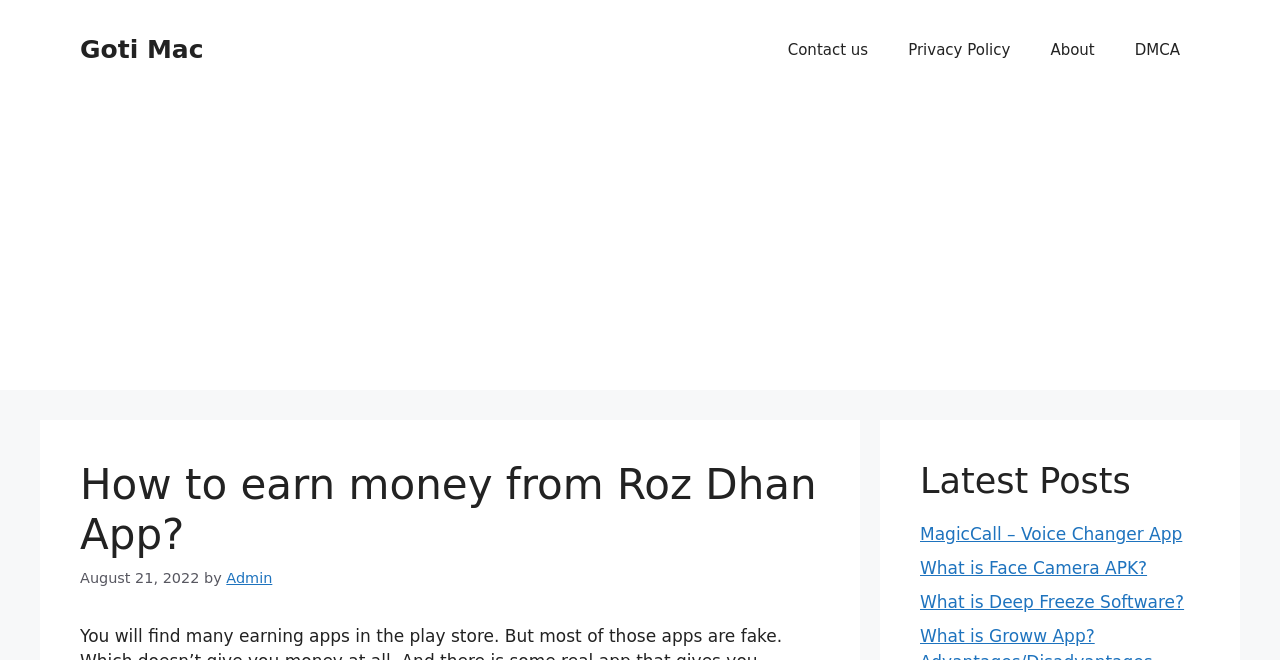Using the given element description, provide the bounding box coordinates (top-left x, top-left y, bottom-right x, bottom-right y) for the corresponding UI element in the screenshot: What is Deep Freeze Software?

[0.719, 0.897, 0.925, 0.927]